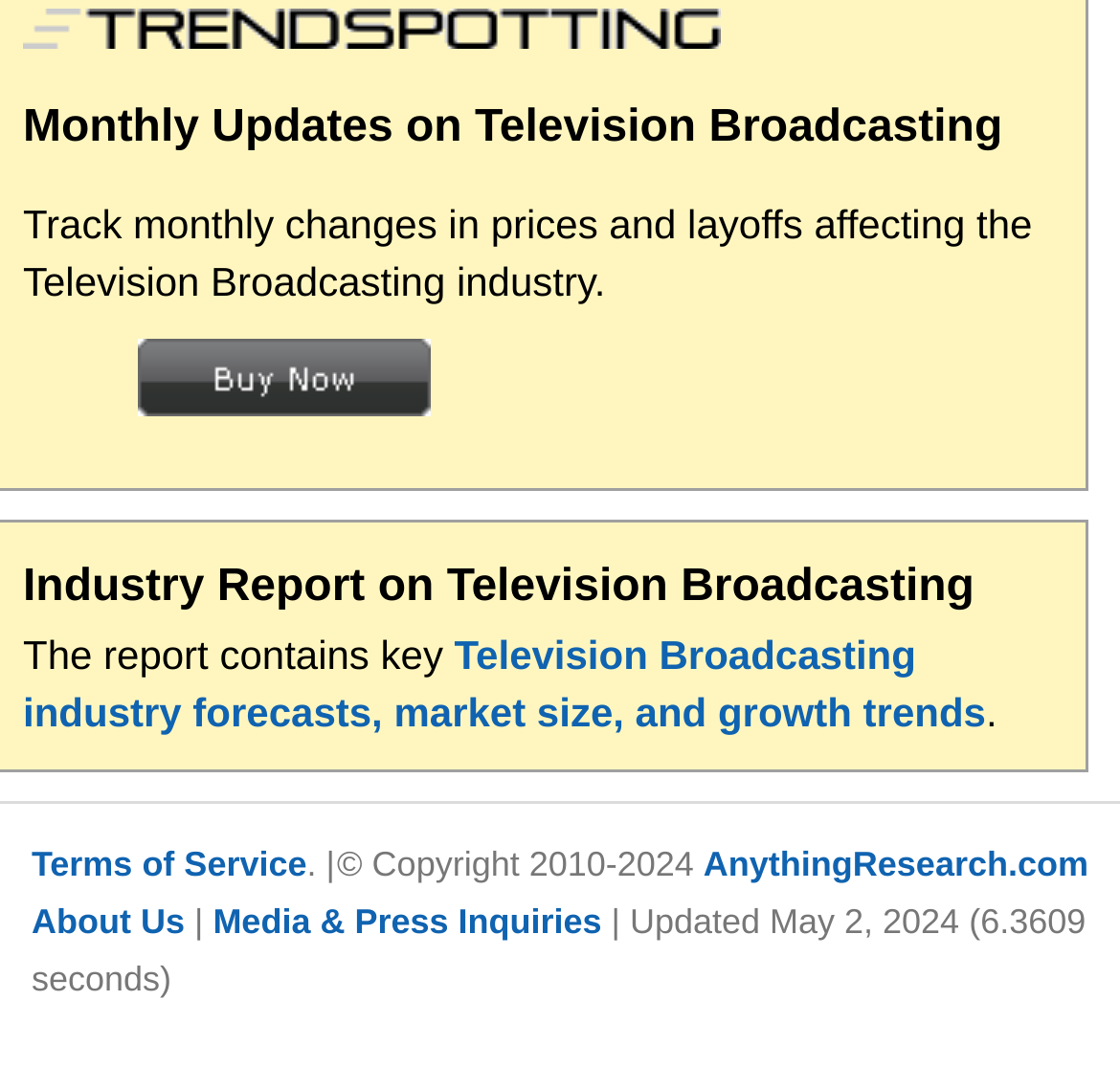What type of changes can be tracked in the Television Broadcasting industry?
Give a thorough and detailed response to the question.

The answer can be found in the text 'Track monthly changes in prices and layoffs affecting the Television Broadcasting industry.' which suggests that the webpage allows users to track changes in prices and layoffs in the Television Broadcasting industry.